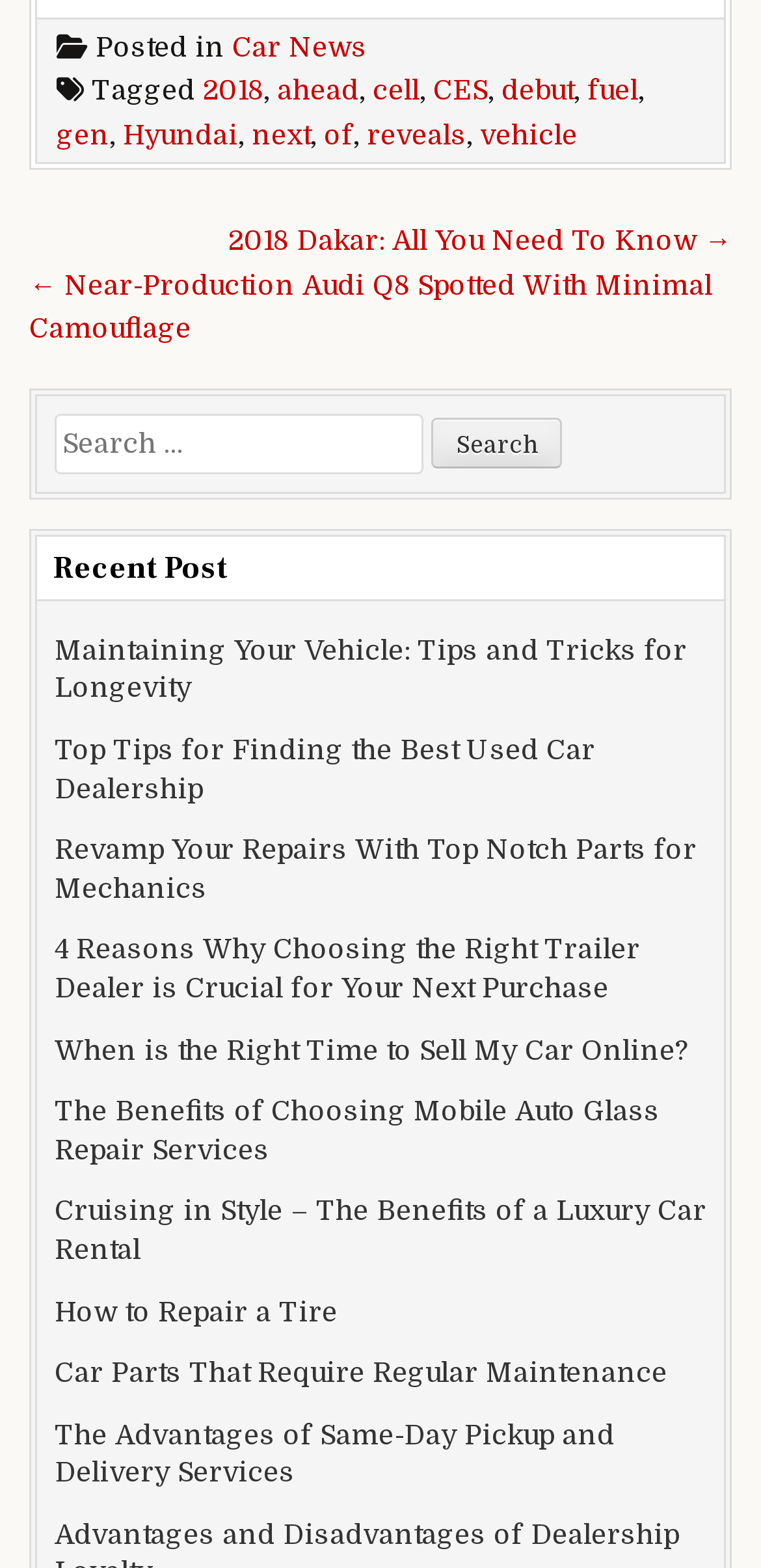Provide the bounding box coordinates in the format (top-left x, top-left y, bottom-right x, bottom-right y). All values are floating point numbers between 0 and 1. Determine the bounding box coordinate of the UI element described as: parent_node: Search for: value="Search"

[0.567, 0.267, 0.738, 0.299]